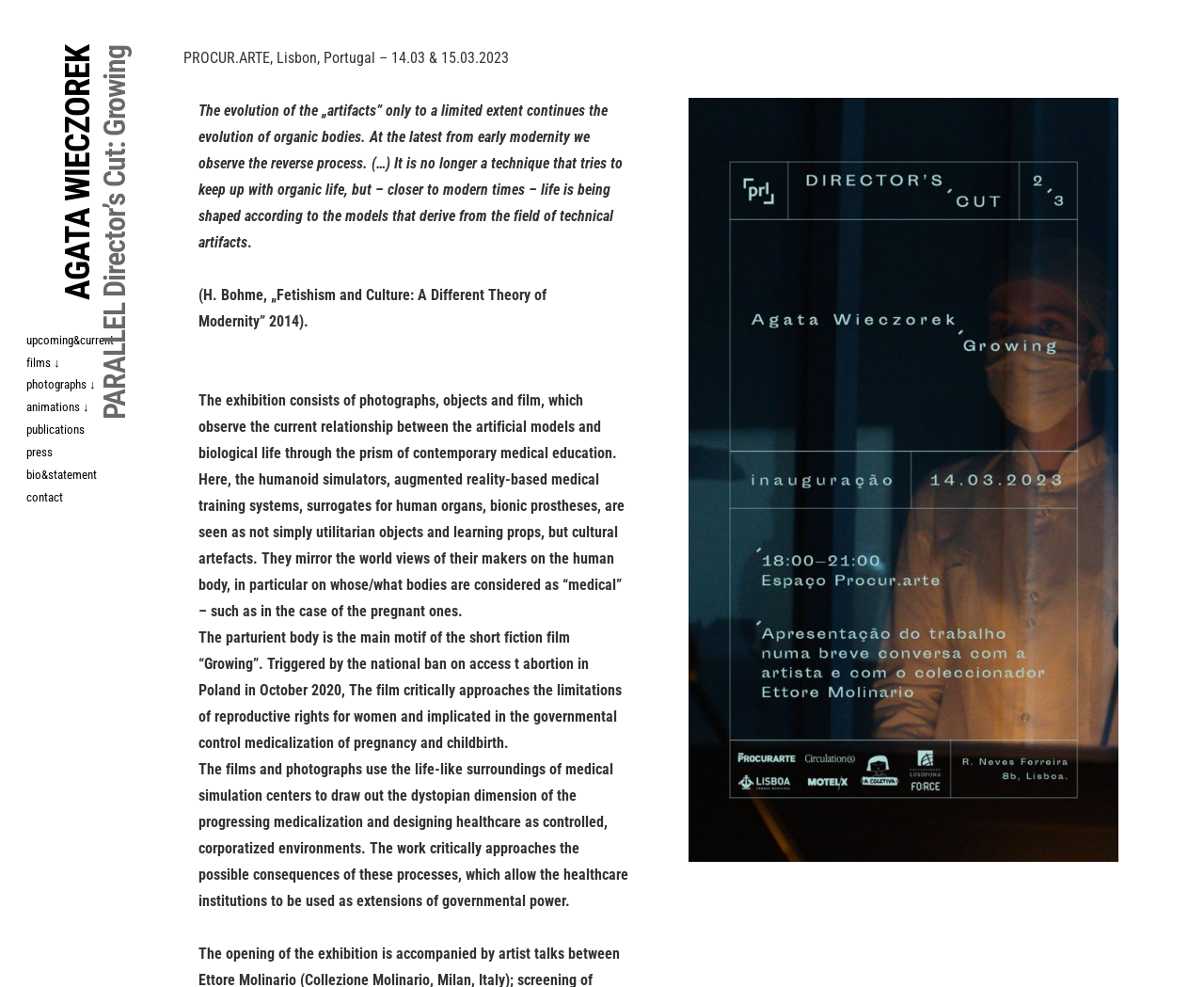Determine the bounding box coordinates of the clickable region to execute the instruction: "Enter your full name". The coordinates should be four float numbers between 0 and 1, denoted as [left, top, right, bottom].

None